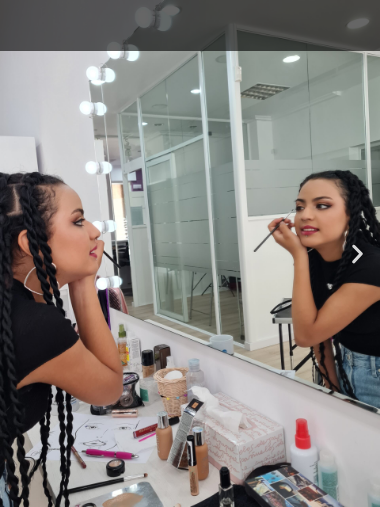Provide a one-word or short-phrase response to the question:
What type of lights are used in the studio?

Circular vanity lights